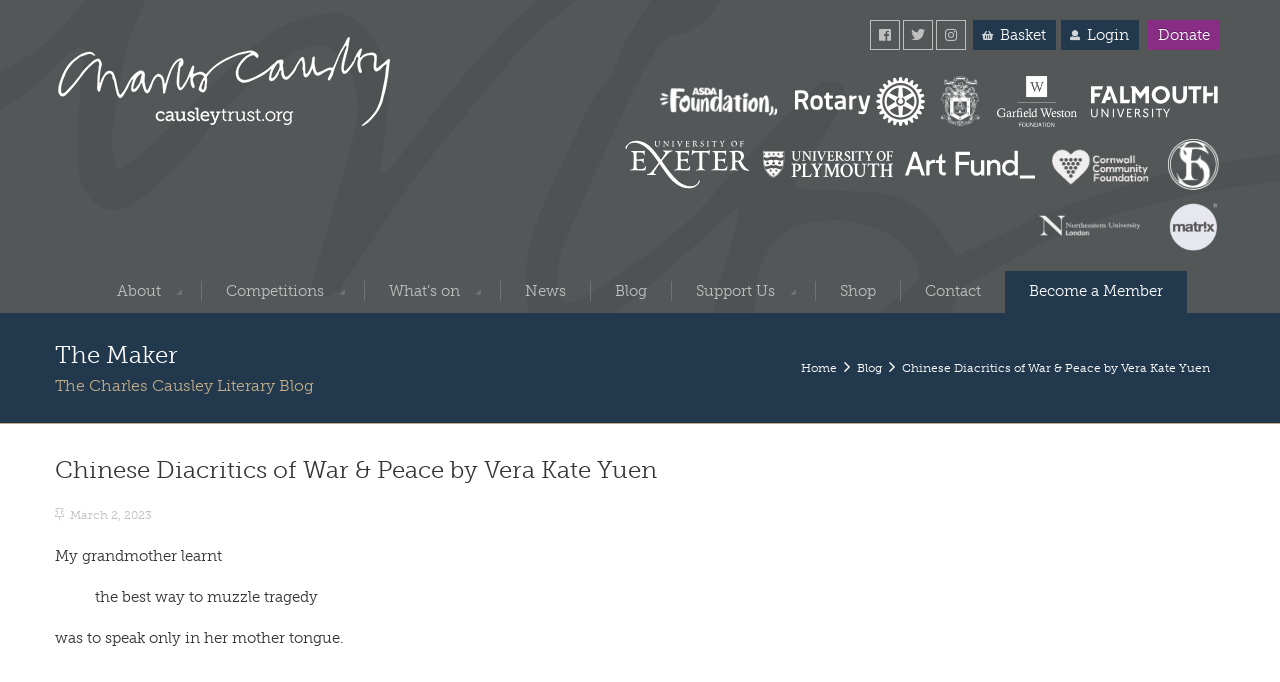How many navigation links are there in the top menu?
Using the image, provide a detailed and thorough answer to the question.

I counted the number of link elements with the '' icon, which are 'About', 'Competitions', 'What’s on', 'News', 'Blog', 'Support Us', and 'Shop', and found that there are 7 navigation links in the top menu.